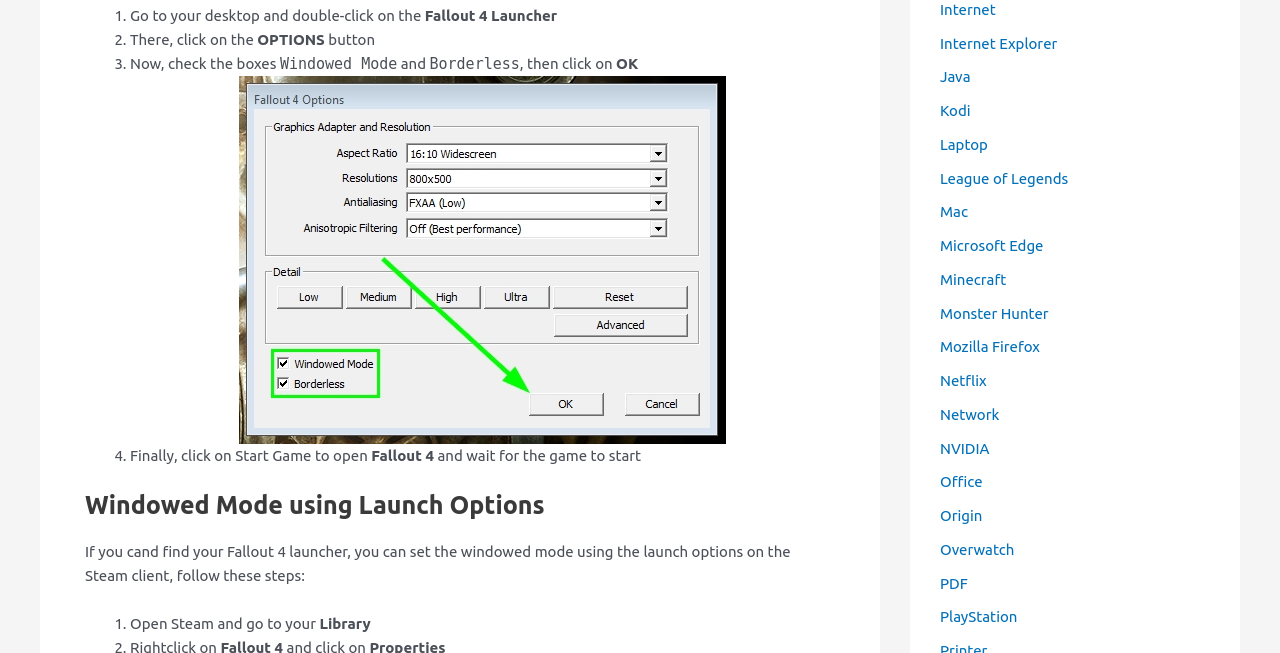Specify the bounding box coordinates of the area to click in order to follow the given instruction: "Click on the 'OPTIONS' button."

[0.201, 0.047, 0.254, 0.073]